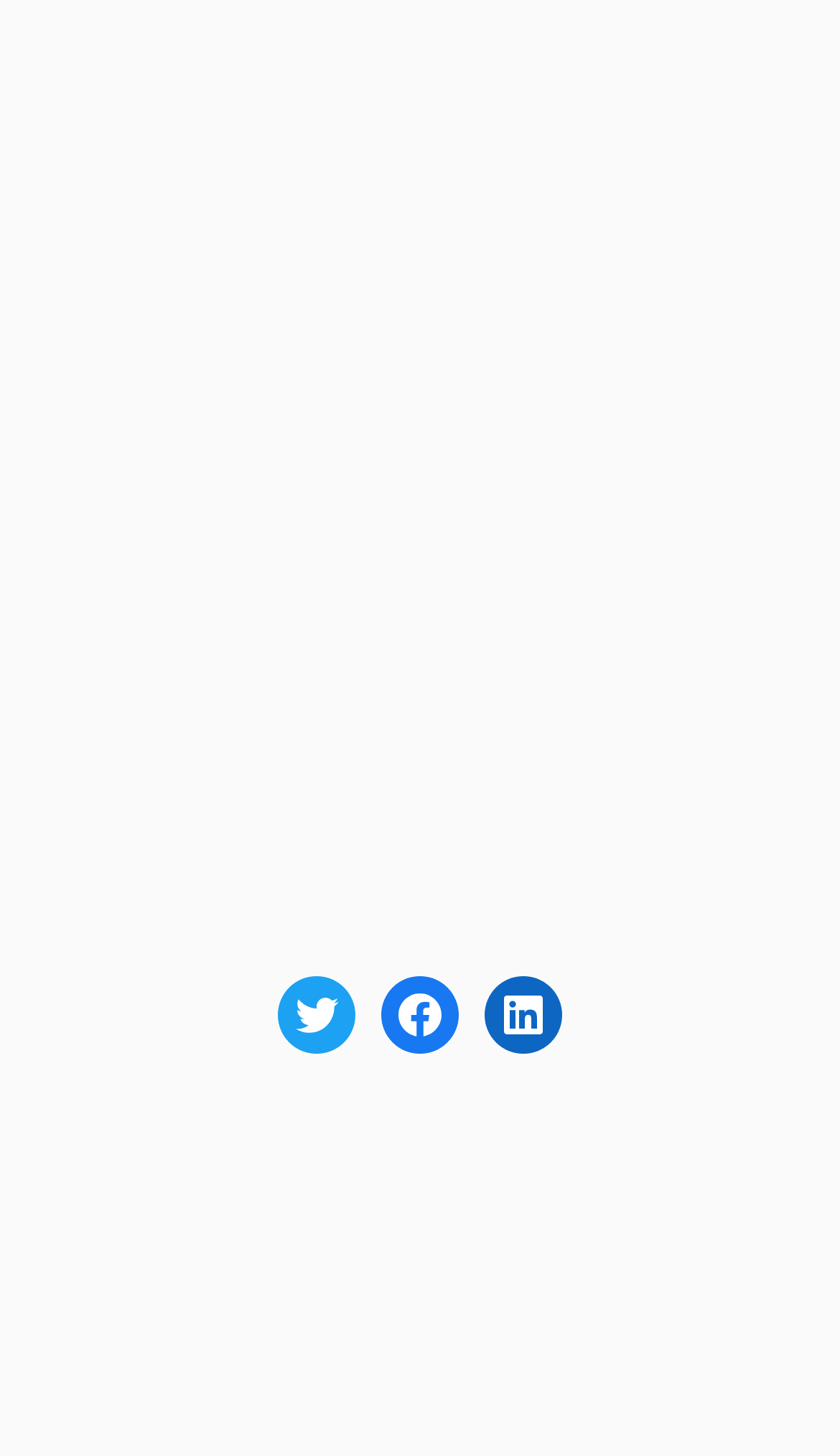Determine the bounding box coordinates for the region that must be clicked to execute the following instruction: "Explore studying in Australia".

[0.054, 0.808, 0.252, 0.883]